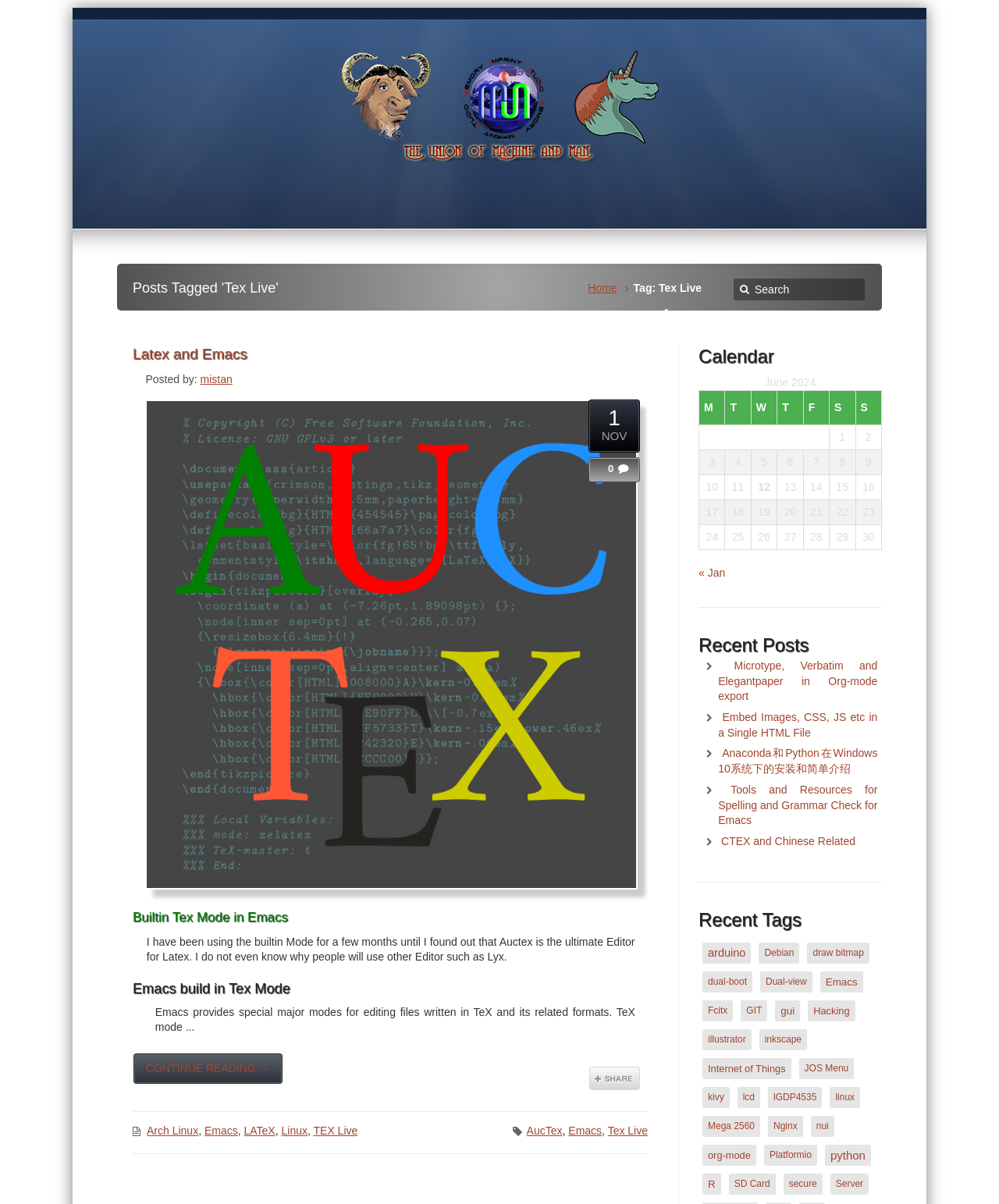Select the bounding box coordinates of the element I need to click to carry out the following instruction: "Share the post".

[0.59, 0.886, 0.641, 0.905]